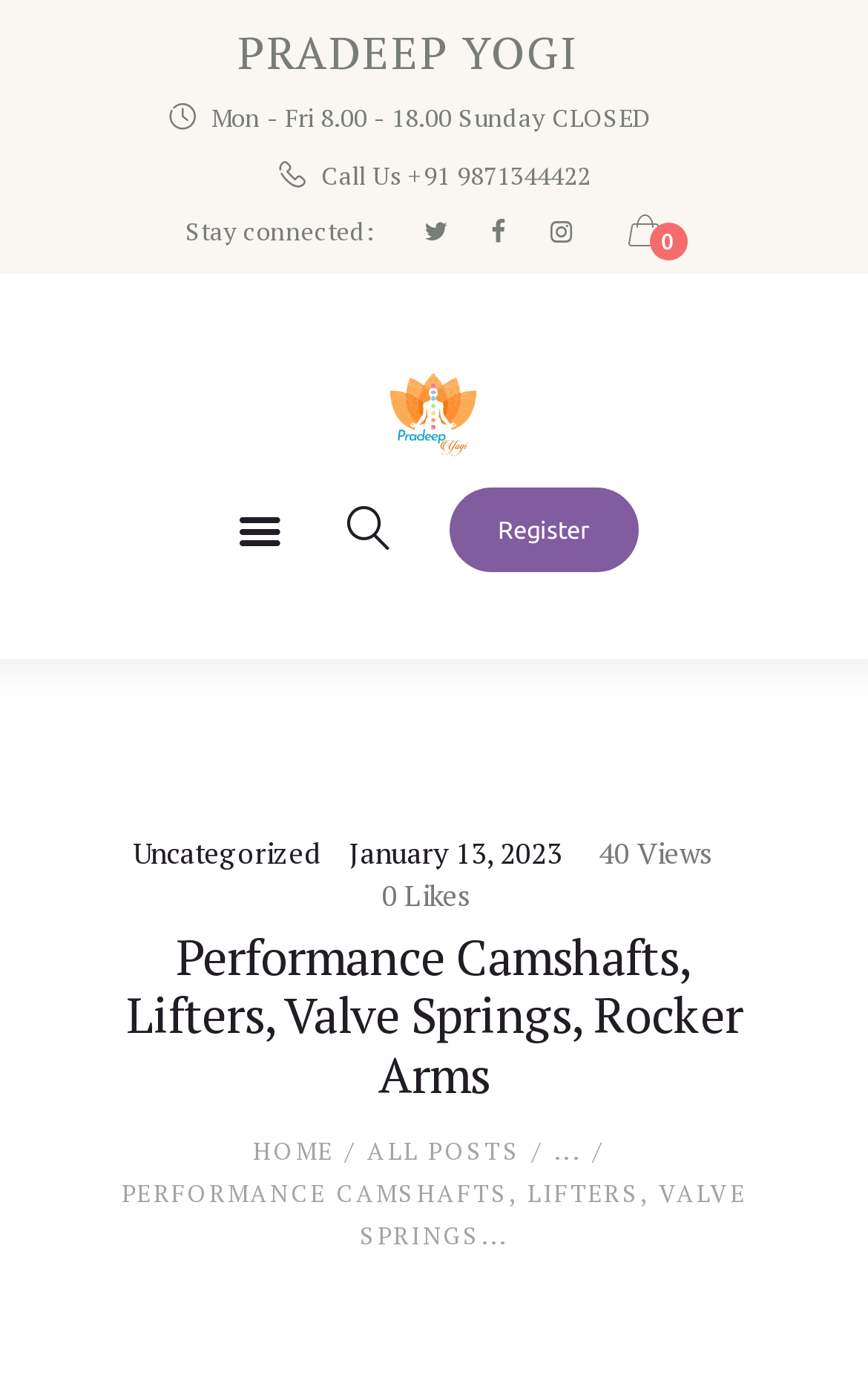Please pinpoint the bounding box coordinates for the region I should click to adhere to this instruction: "Search for something".

[0.399, 0.366, 0.45, 0.404]